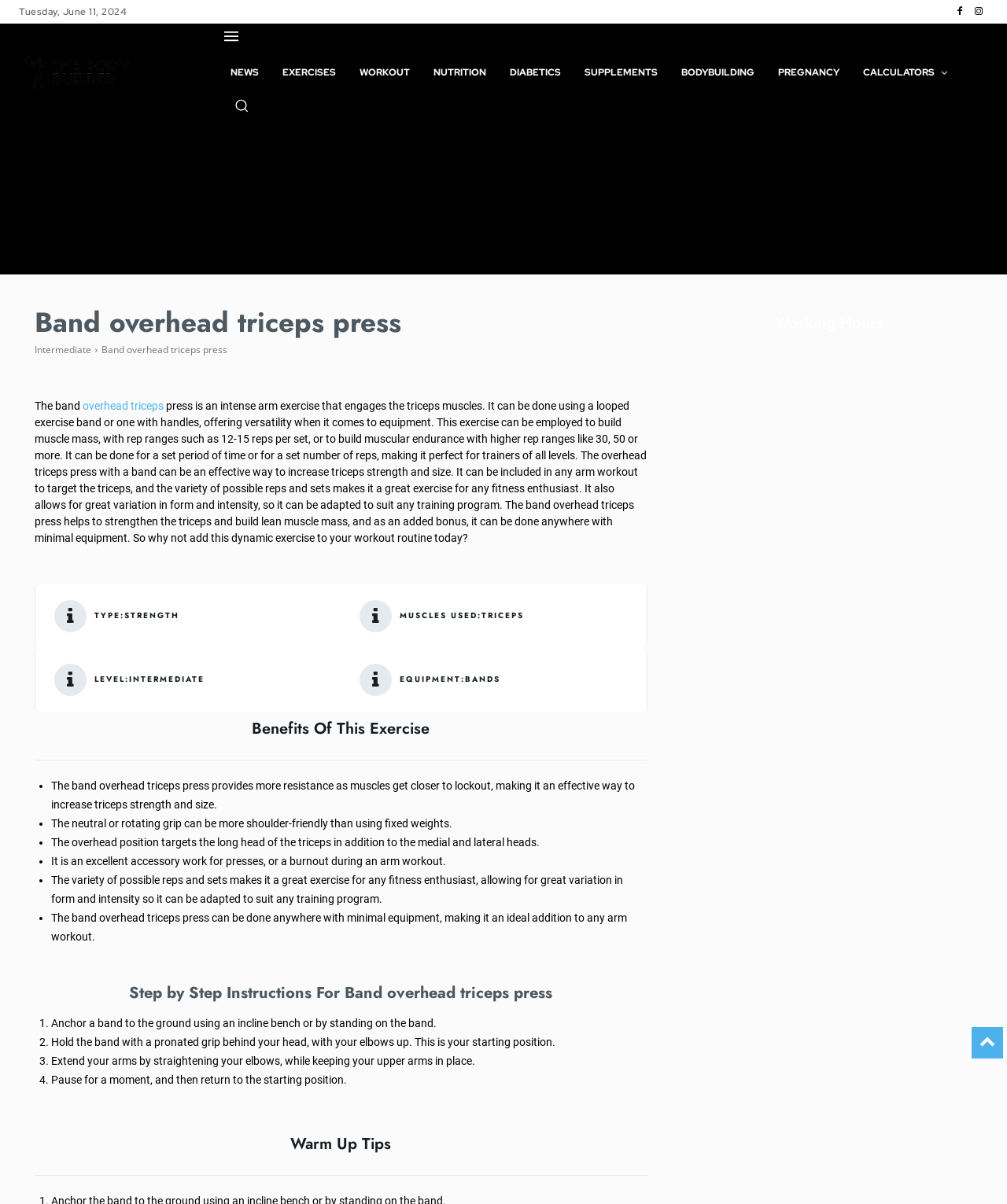Your task is to find and give the main heading text of the webpage.

Band overhead triceps press